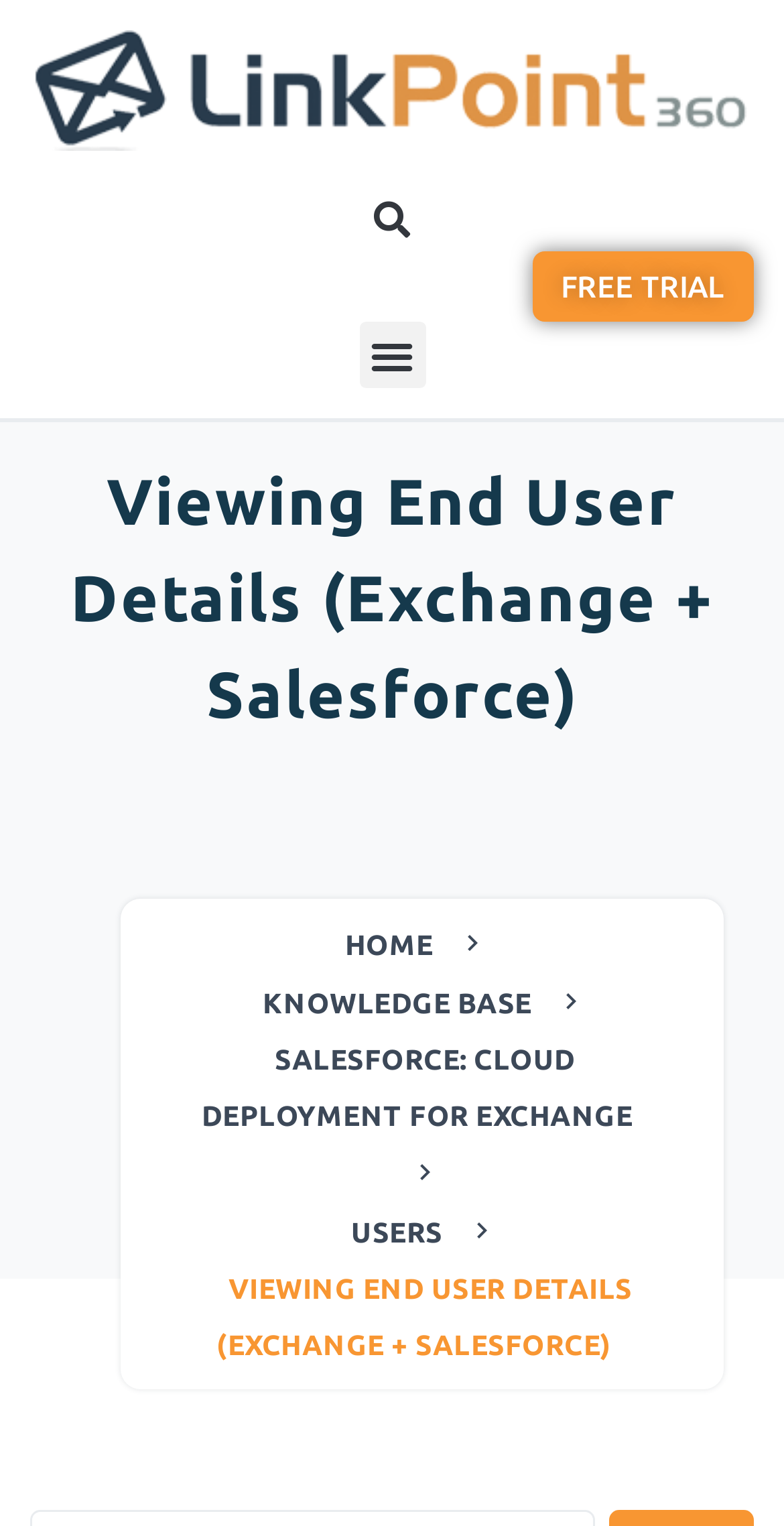What is the main topic of this knowledge base article?
Based on the image, answer the question with a single word or brief phrase.

Exchange and Salesforce